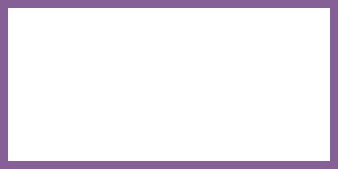What is the expected outcome of practicing yoga?
Provide a well-explained and detailed answer to the question.

According to the caption, the benefits of yoga include reducing anxiety and fostering a sense of calm and peace, which implies that practicing yoga is expected to lead to these outcomes.